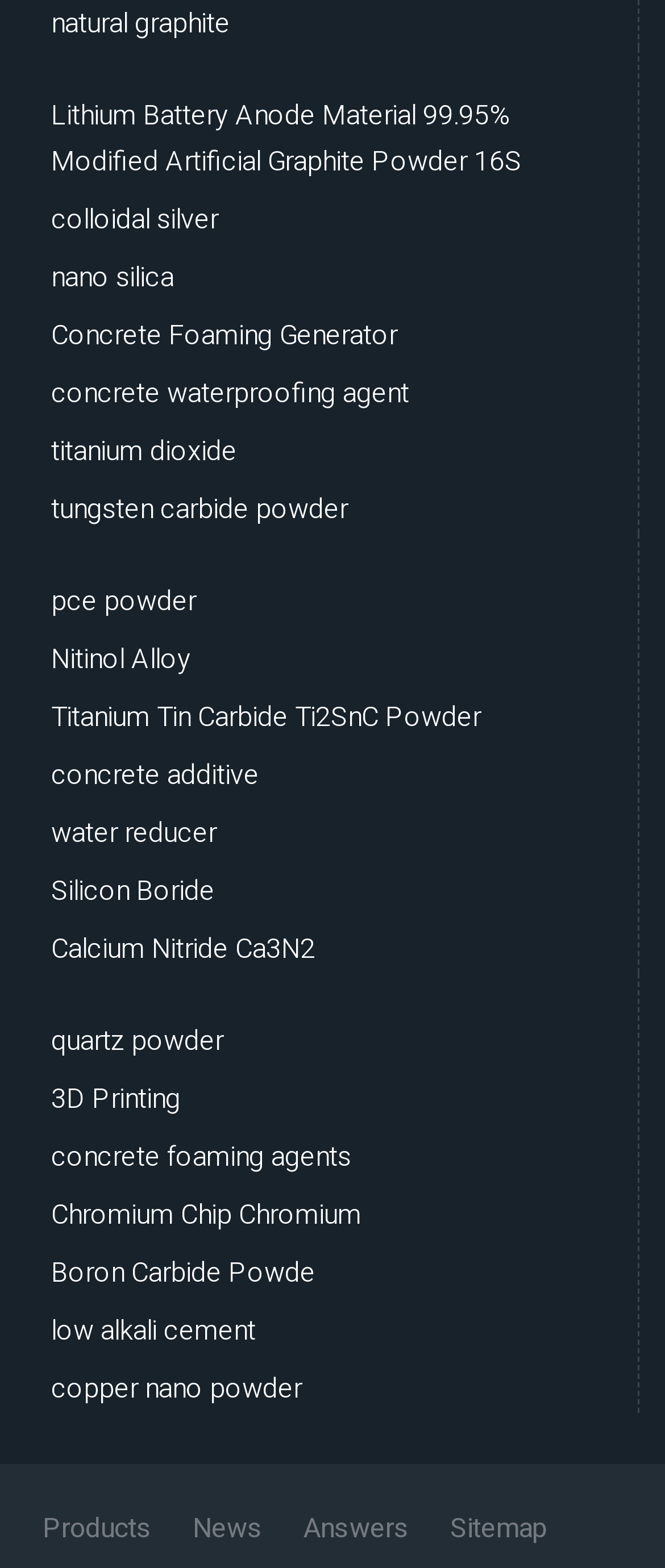Provide a one-word or short-phrase answer to the question:
How many StaticText elements are there on the webpage?

3